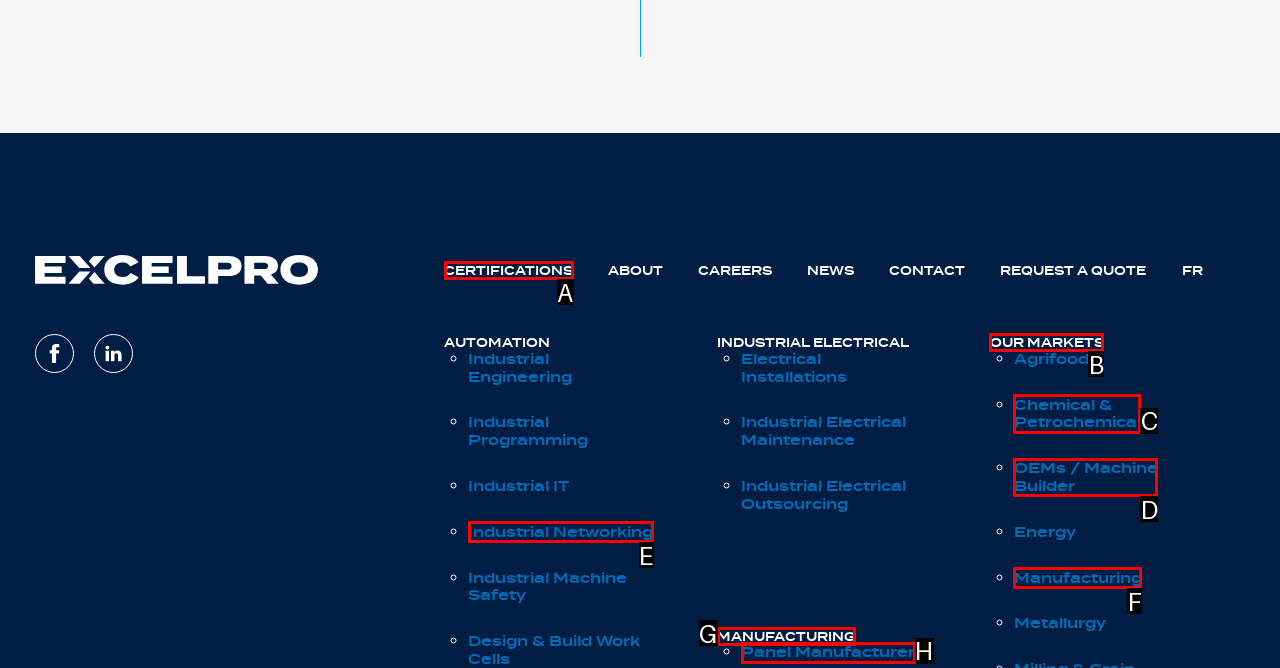Find the option that best fits the description: OEMs / Machine Builder. Answer with the letter of the option.

D